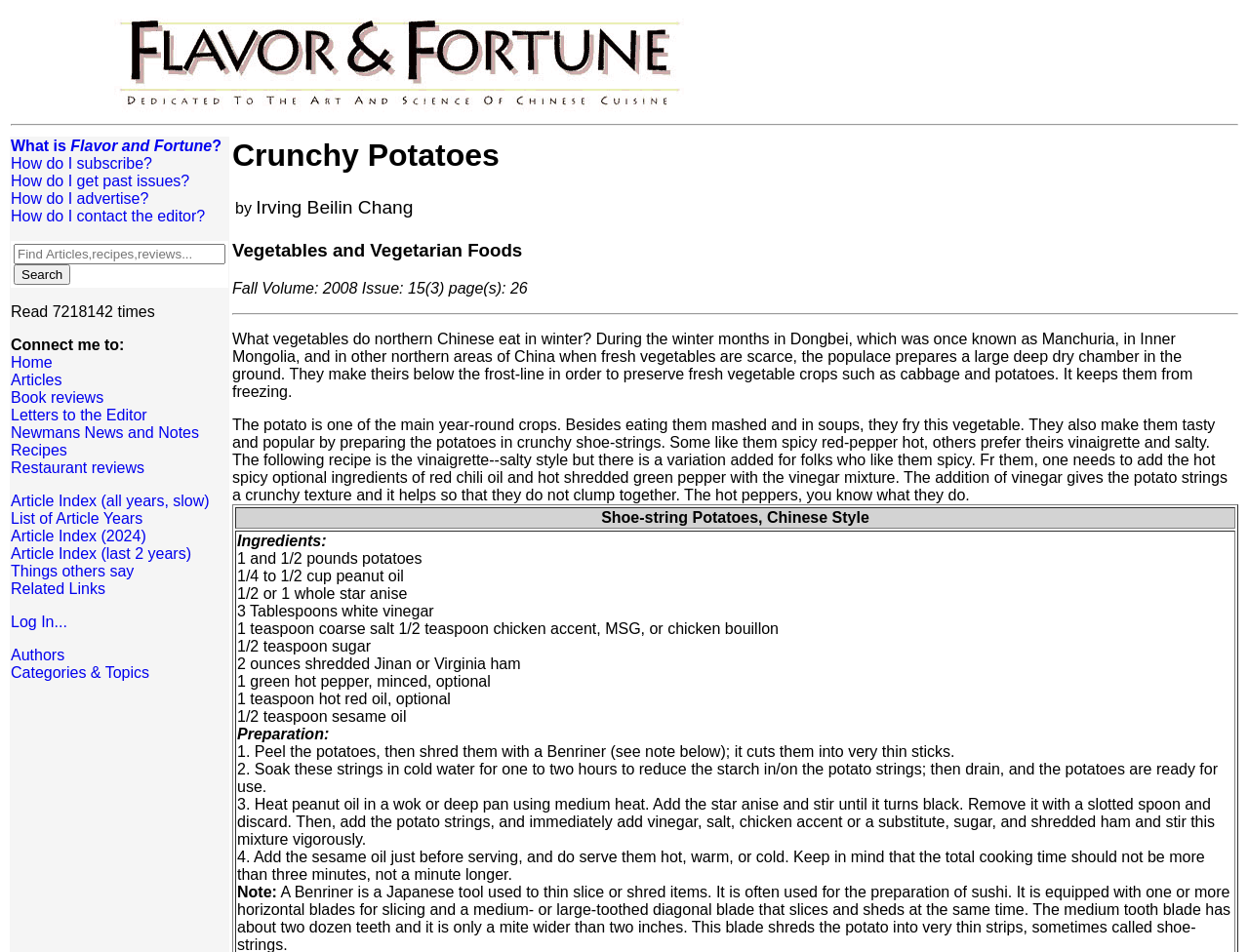Refer to the image and provide a thorough answer to this question:
How many menu items are there?

There are 15 menu items on the webpage, which are 'What is Flavor and Fortune?', 'How do I subscribe?', 'How do I get past issues?', 'How do I advertise?', 'How do I contact the editor?', 'Home', 'Articles', 'Book reviews', 'Letters to the Editor', 'Newmans News and Notes', 'Recipes', 'Restaurant reviews', 'Article Index (all years, slow)', 'List of Article Years', and 'Article Index (2024)'.